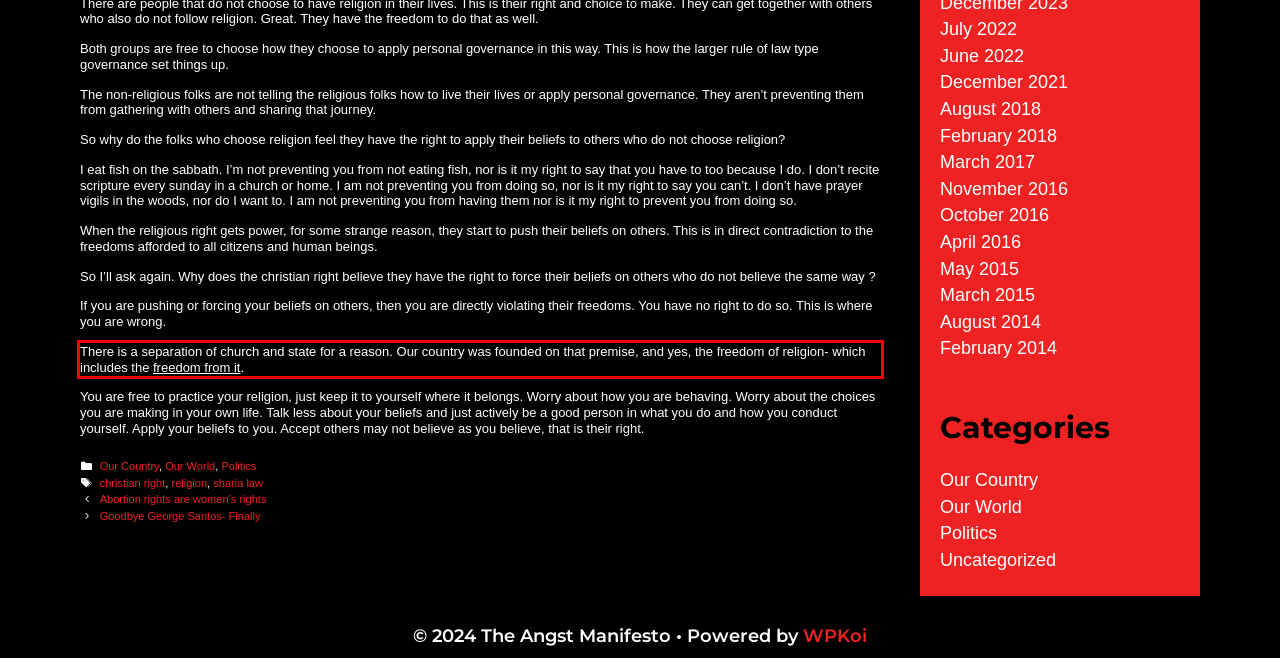Please examine the webpage screenshot and extract the text within the red bounding box using OCR.

There is a separation of church and state for a reason. Our country was founded on that premise, and yes, the freedom of religion- which includes the freedom from it.